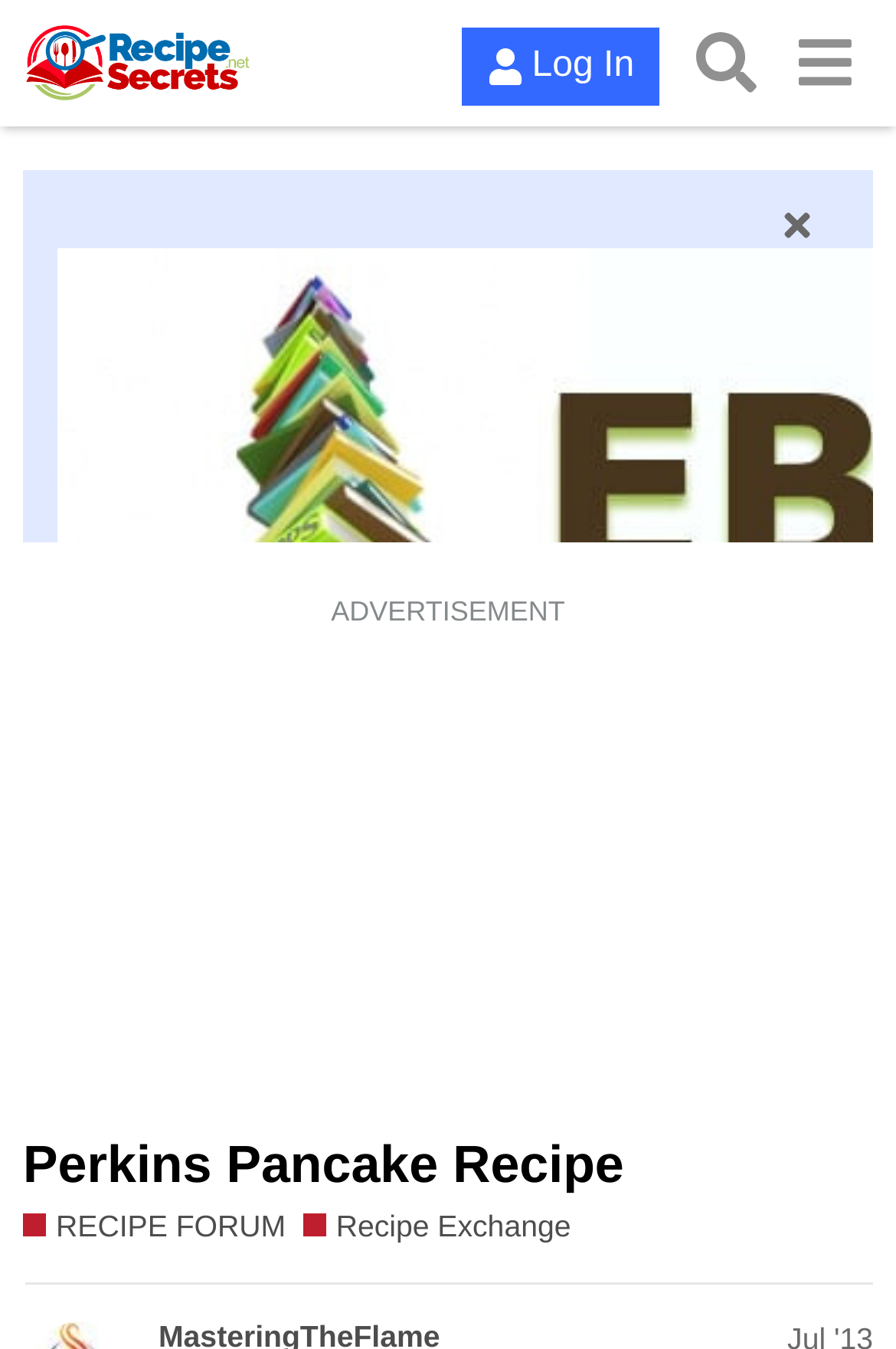Provide a one-word or one-phrase answer to the question:
What is the name of the recipe forum?

Recipe Secrets Forum